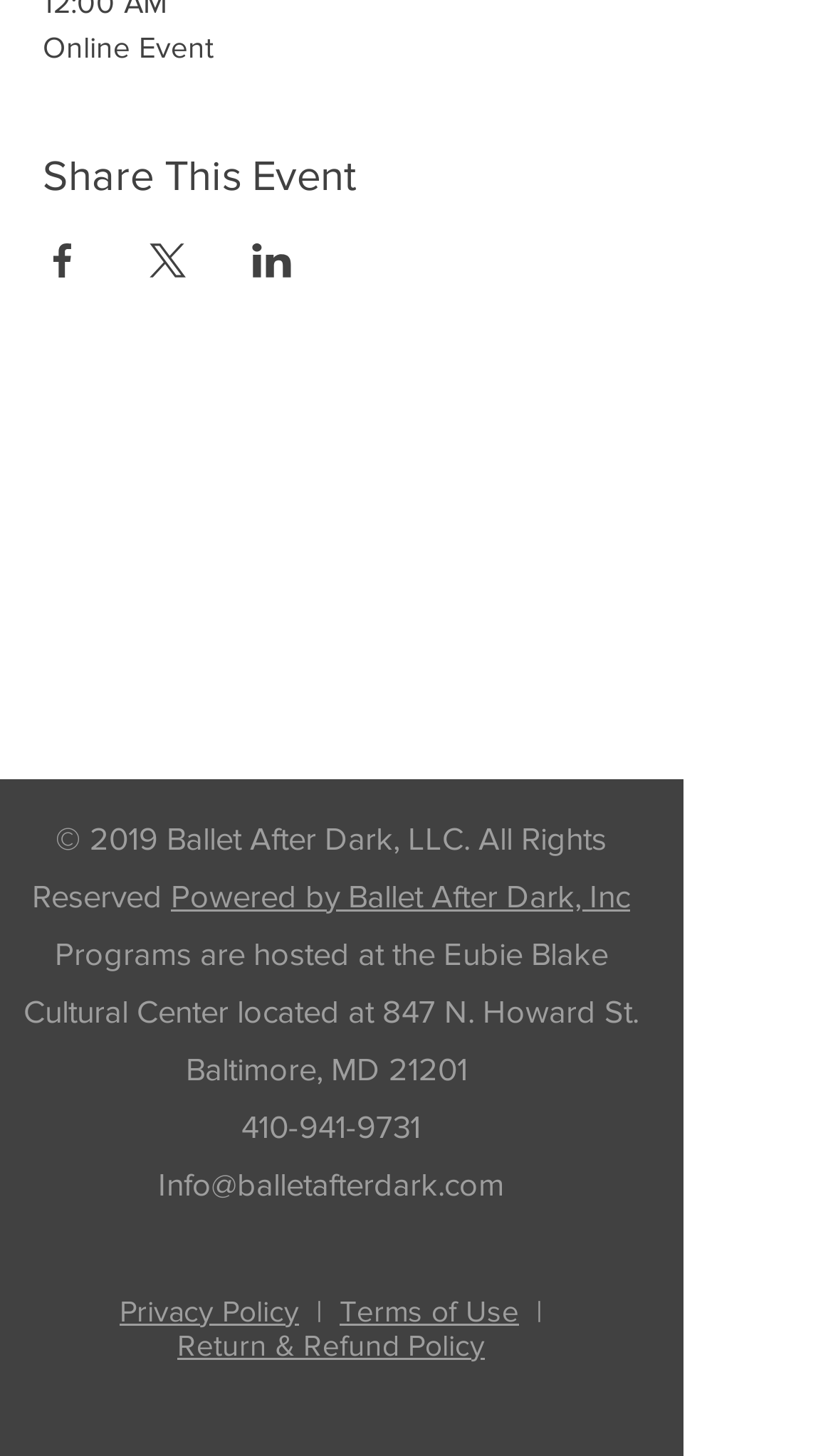Locate the coordinates of the bounding box for the clickable region that fulfills this instruction: "Share event on LinkedIn".

[0.303, 0.167, 0.351, 0.19]